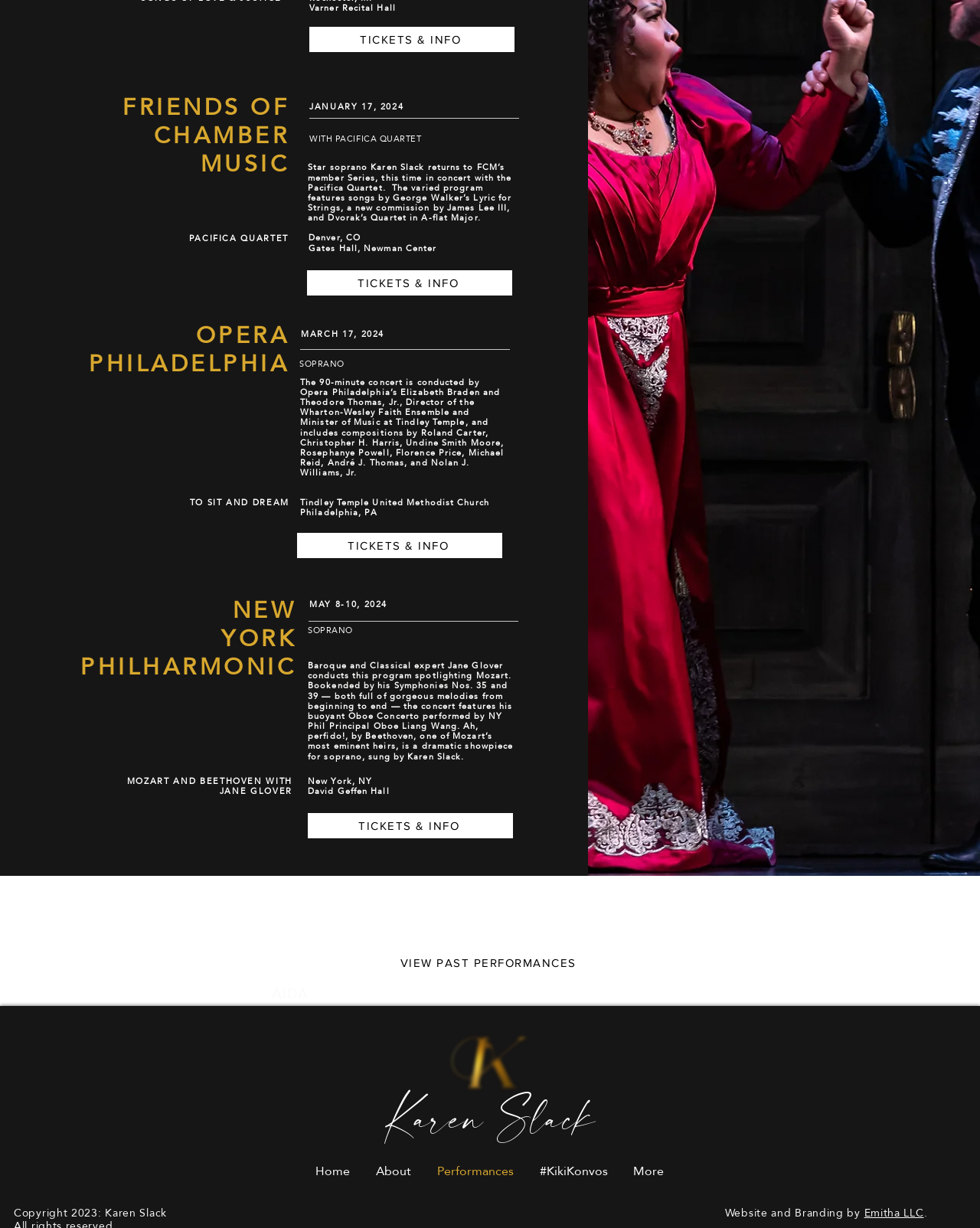Provide the bounding box coordinates of the section that needs to be clicked to accomplish the following instruction: "Check the website's copyright information."

[0.014, 0.979, 0.1, 0.996]